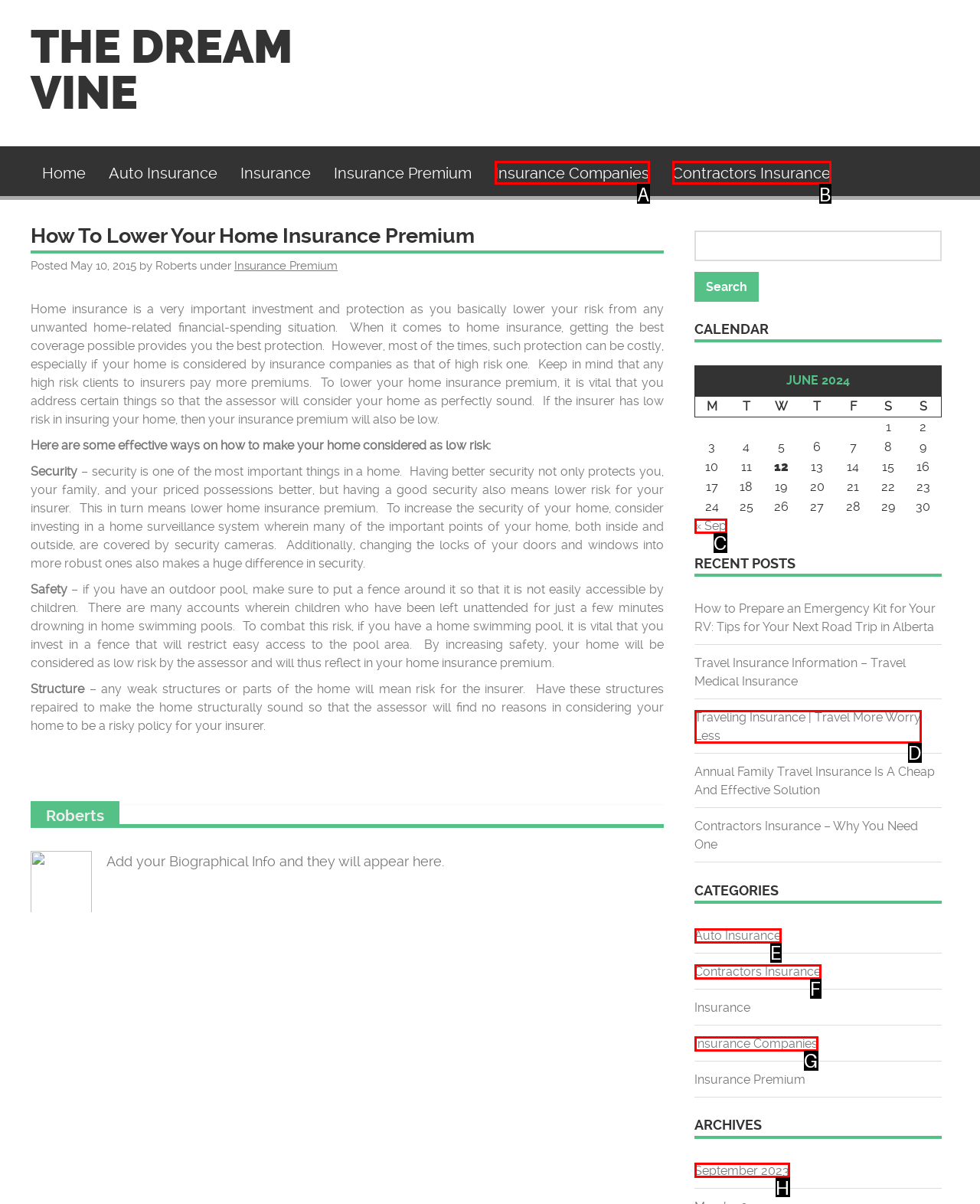Select the HTML element that matches the description: September 2023
Respond with the letter of the correct choice from the given options directly.

H